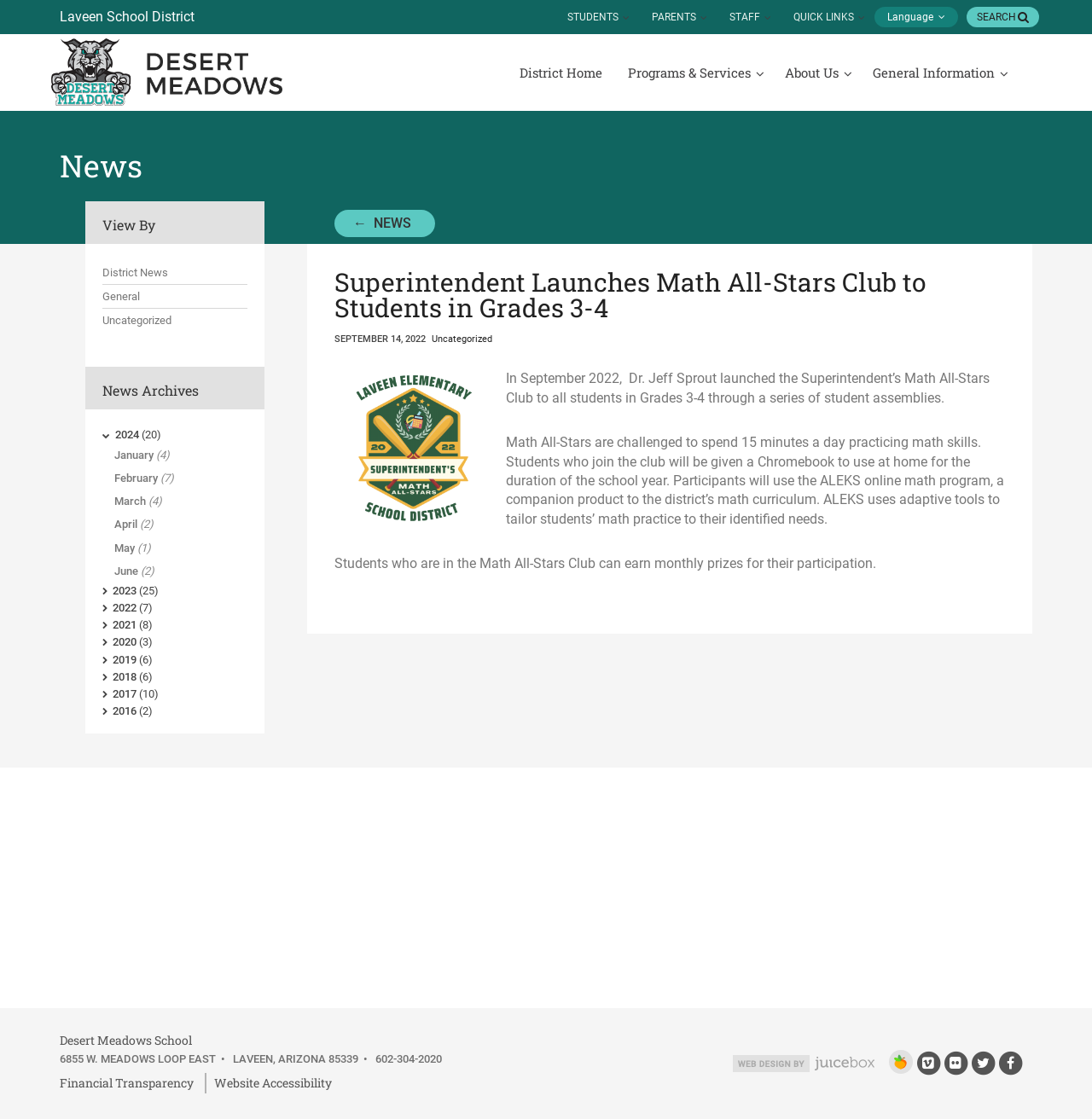What is the name of the school?
Look at the image and respond with a single word or a short phrase.

Desert Meadows School